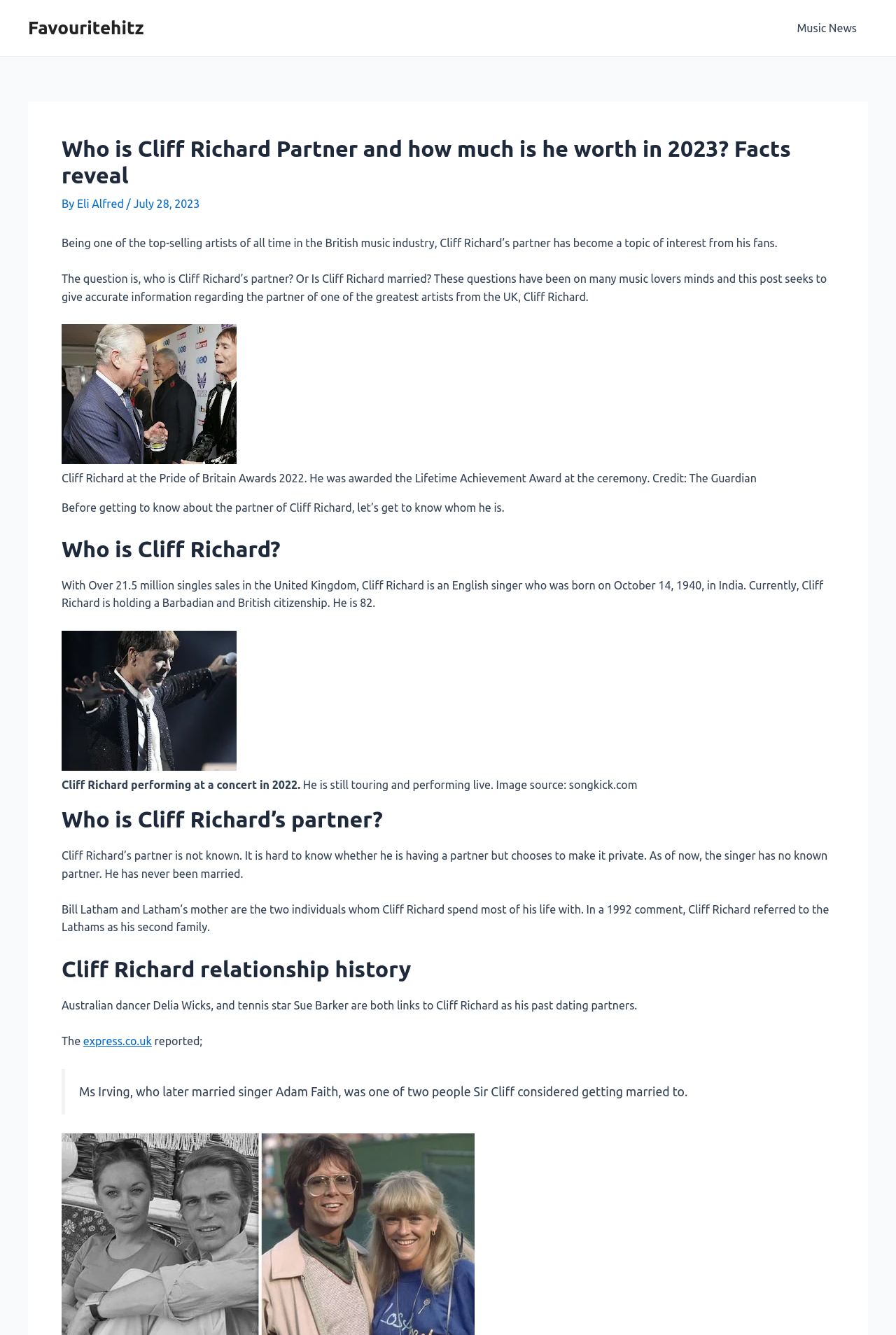Could you please study the image and provide a detailed answer to the question:
What is Cliff Richard's nationality?

Cliff Richard's nationality is Barbadian and British, which is mentioned in the article as part of his biography, indicated by the static text element with the text 'Currently, Cliff Richard is holding a Barbadian and British citizenship'.